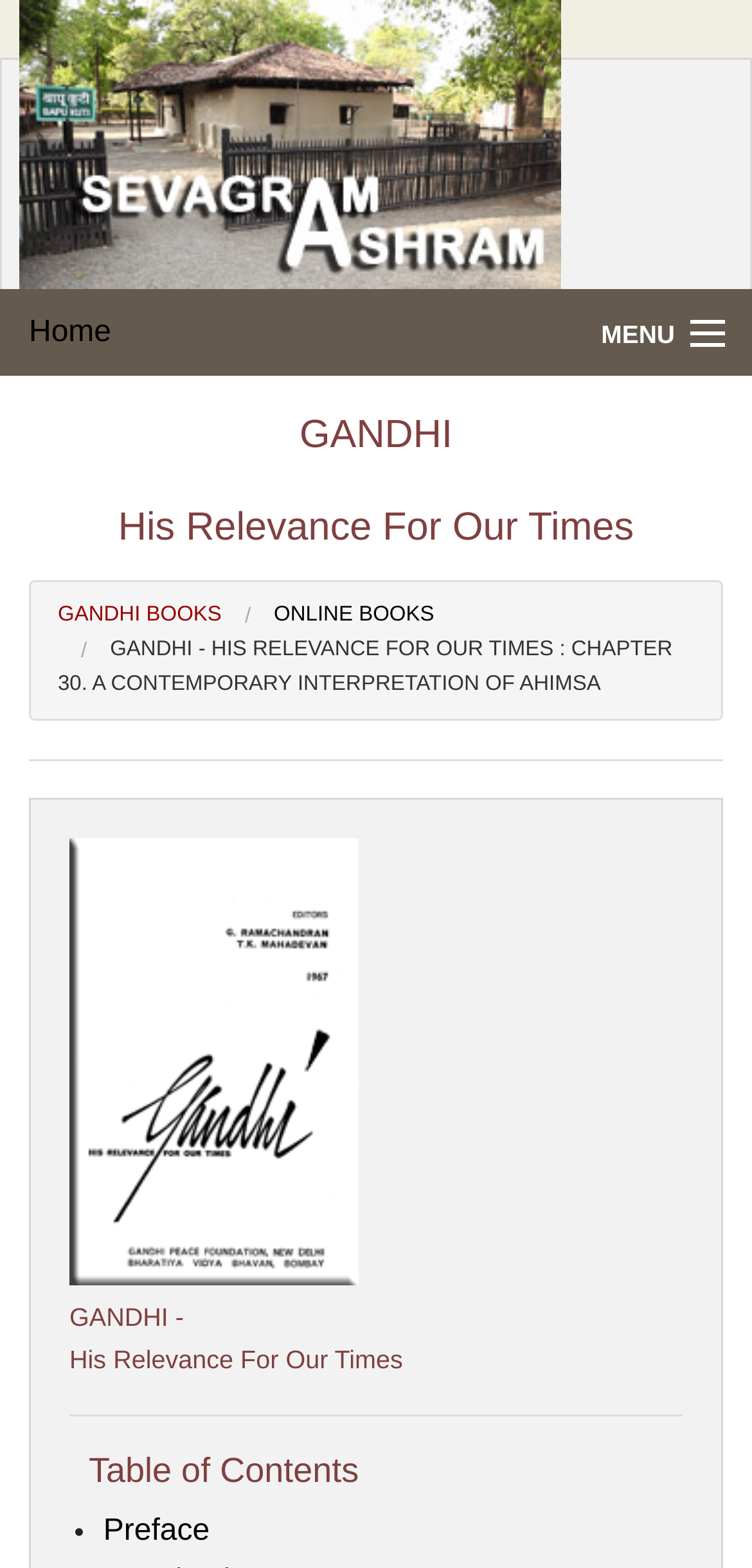Please find the bounding box coordinates (top-left x, top-left y, bottom-right x, bottom-right y) in the screenshot for the UI element described as follows: parent_node: Website name="q"

None